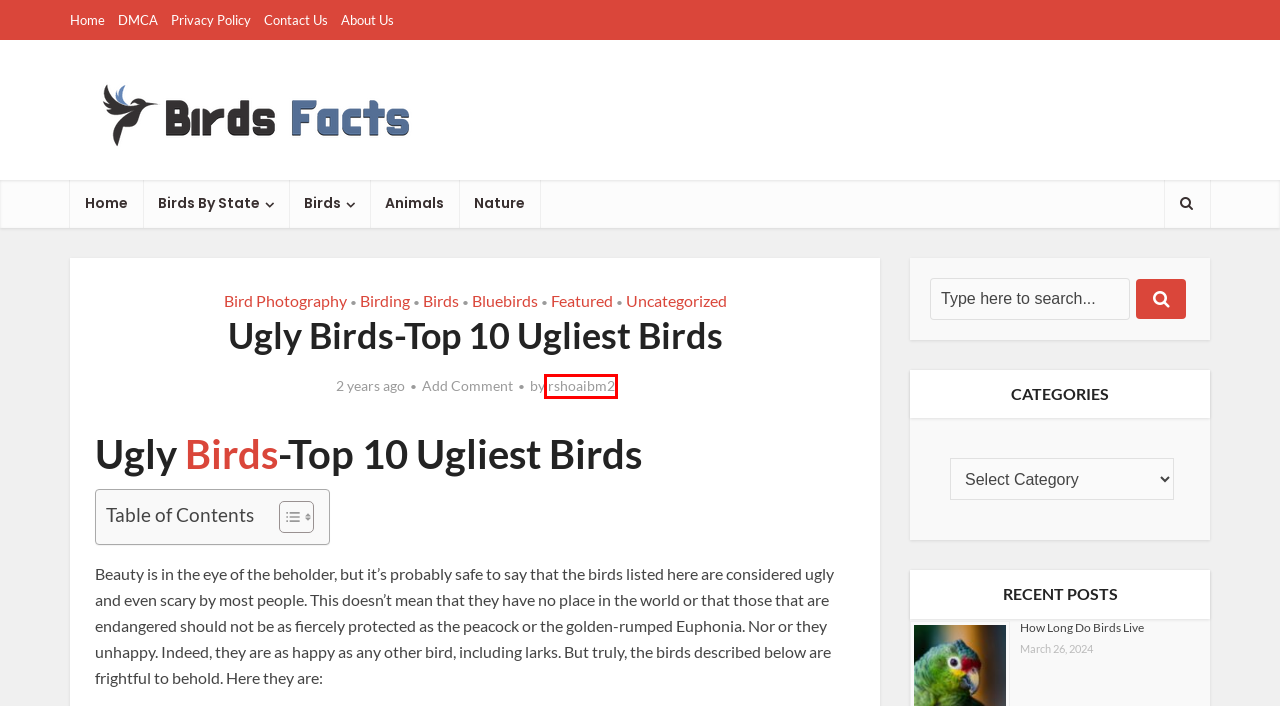Look at the screenshot of a webpage that includes a red bounding box around a UI element. Select the most appropriate webpage description that matches the page seen after clicking the highlighted element. Here are the candidates:
A. How Long Do Birds Live
B. Safflower seed for birds feeders- Everything Explained
C. Home » Birds Facts
D. rshoaibm2 » Birds Facts
E. Privacy Policy » Birds Facts
F. Contact Us » Birds Facts
G. Uncategorized » Birds Facts
H. Sample Page » Birds Facts

D